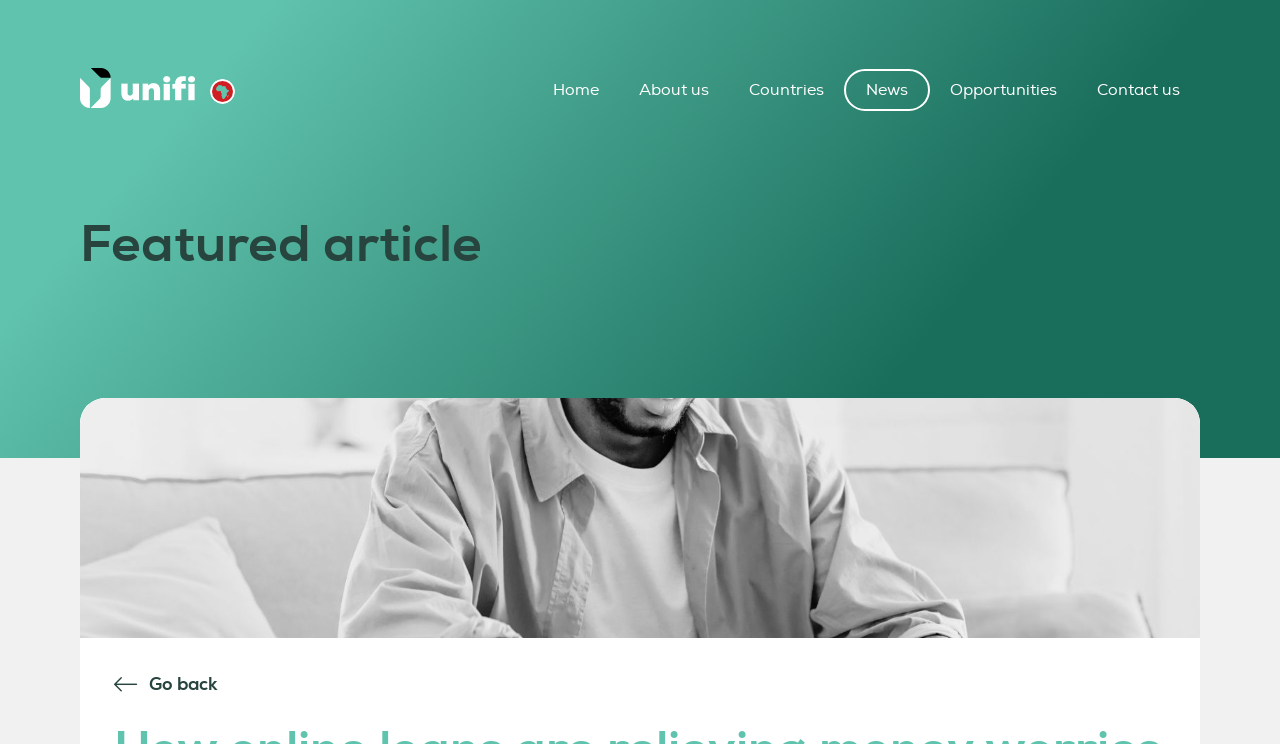Describe in detail what you see on the webpage.

The webpage appears to be an article about online loans, with a focus on their benefits. At the top left of the page, there is a small image, and next to it, a dropdown button. Above the main content, there is a navigation menu with links to different sections of the website, including "Home", "About us", "Countries", "News", "Opportunities", and "Contact us".

The main content of the page is divided into two sections. On the left, there is a heading that reads "Featured article", and on the right, there is a large image with a caption "How online loans are relieving money worries". The image takes up most of the page's width and height.

At the bottom of the page, there is a "Go back" link, which is positioned near the bottom left corner. Overall, the webpage has a simple layout with a clear hierarchy of elements, making it easy to navigate and read.